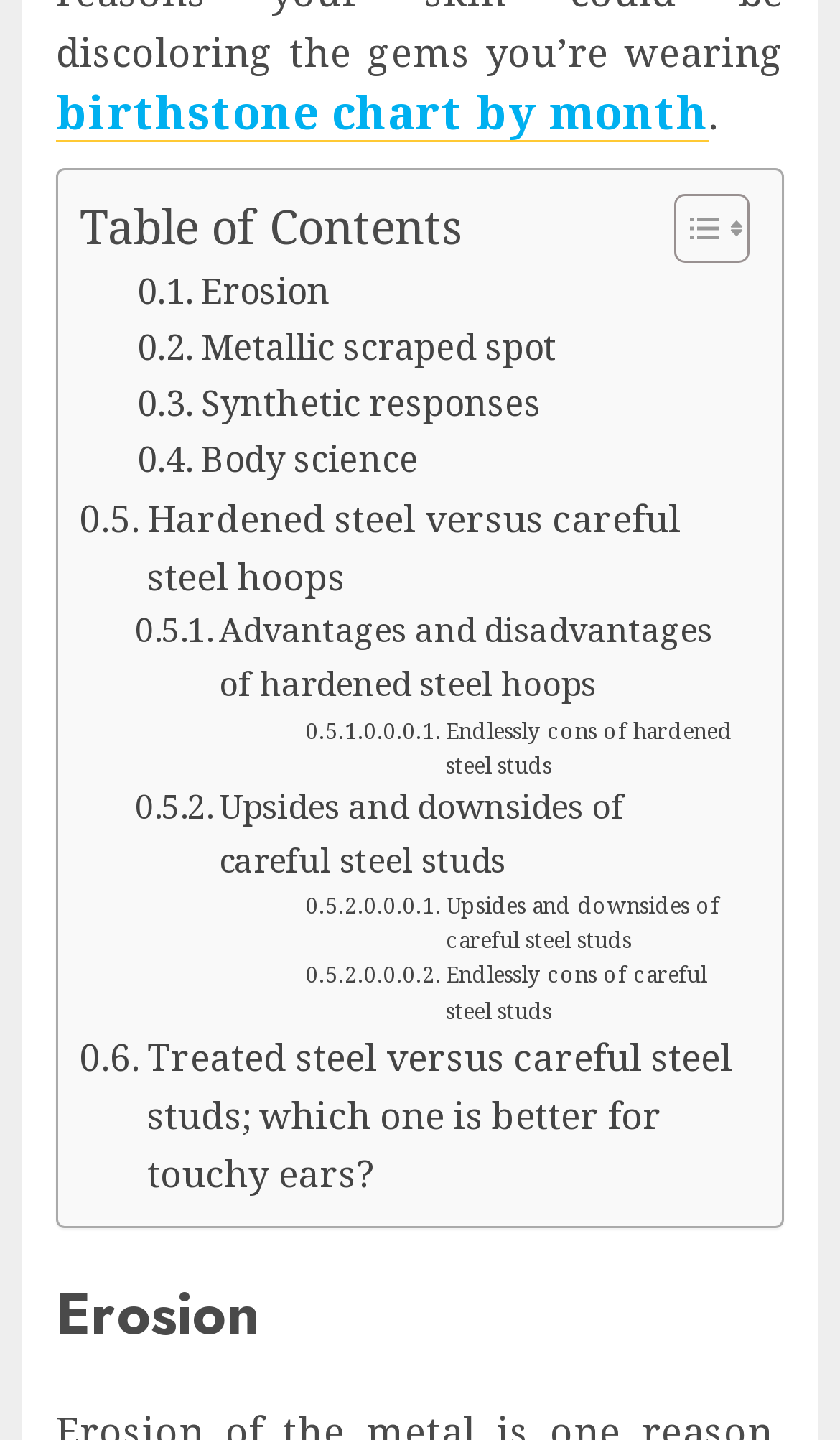Pinpoint the bounding box coordinates for the area that should be clicked to perform the following instruction: "Toggle Table of Content".

[0.764, 0.133, 0.879, 0.184]